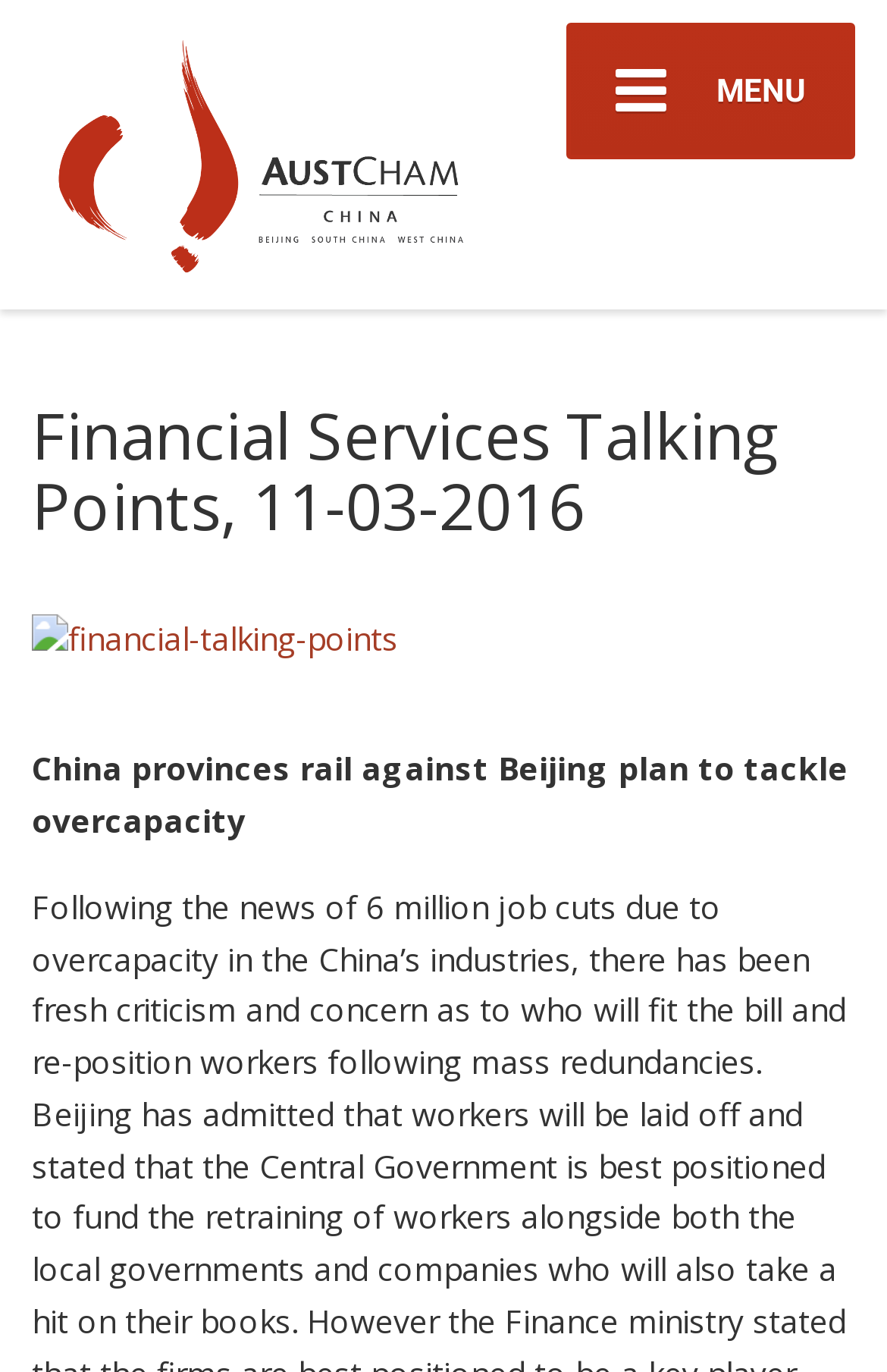How many sections are there in the main content area? Based on the screenshot, please respond with a single word or phrase.

Three